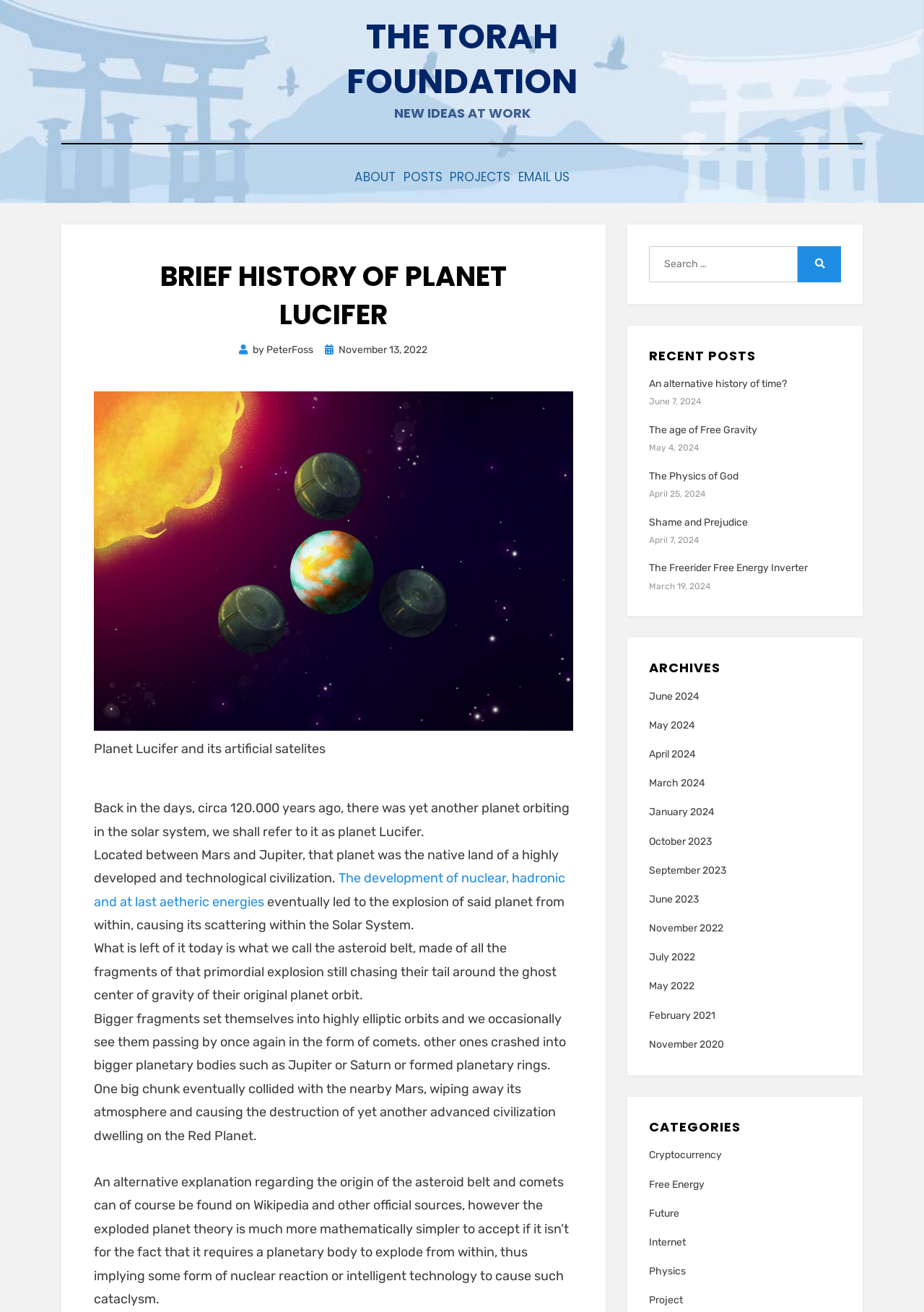From the element description November 2022, predict the bounding box coordinates of the UI element. The coordinates must be specified in the format (top-left x, top-left y, bottom-right x, bottom-right y) and should be within the 0 to 1 range.

[0.702, 0.701, 0.783, 0.71]